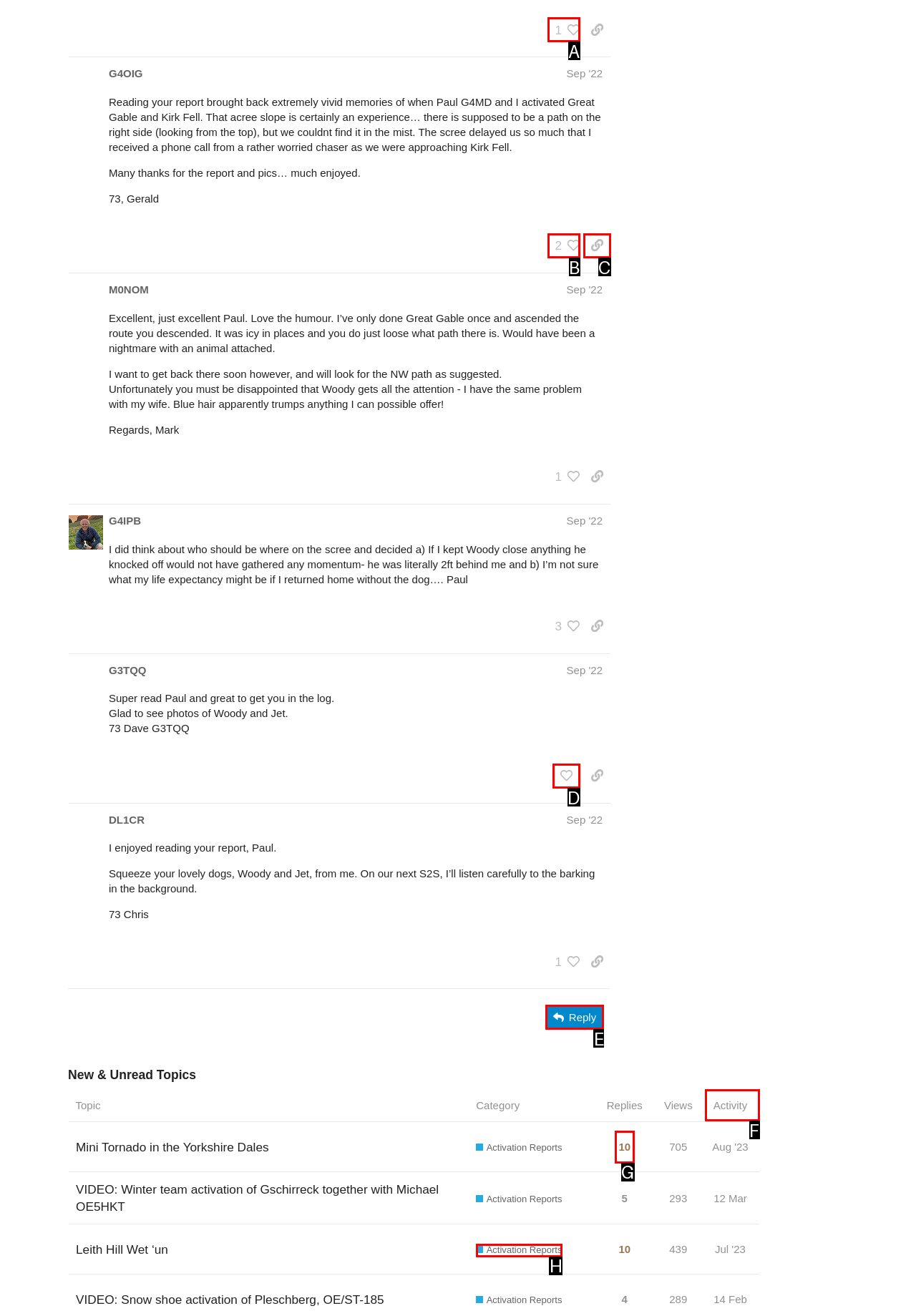Which option should you click on to fulfill this task: sort topics by activity? Answer with the letter of the correct choice.

F